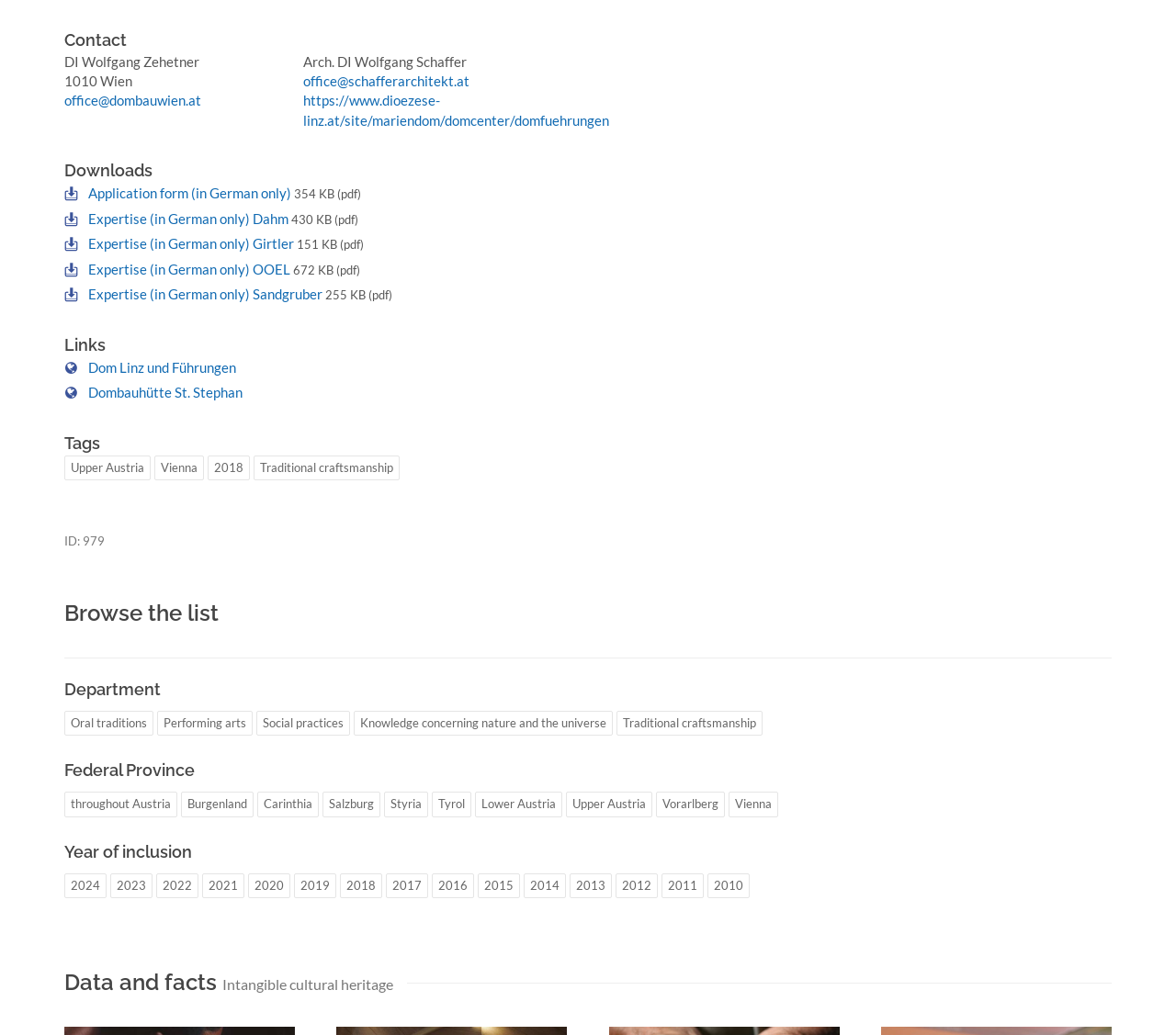Please determine the bounding box coordinates for the UI element described as: "Soundcloud".

None